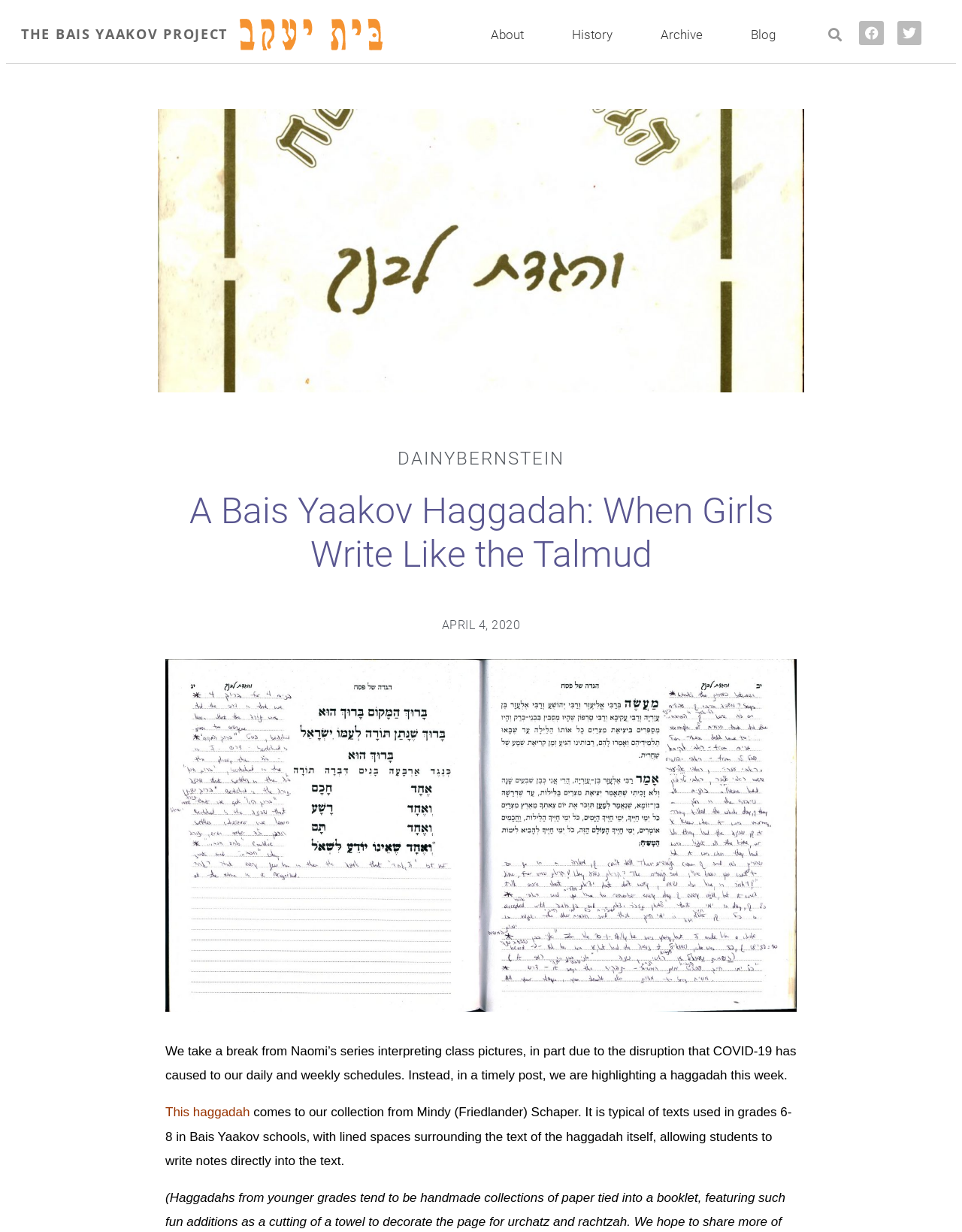Extract the primary header of the webpage and generate its text.

A Bais Yaakov Haggadah: When Girls Write Like the Talmud